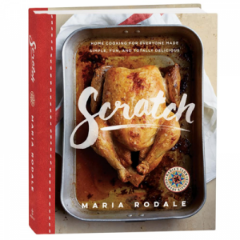What is the object surrounding the roasting pan?
Look at the screenshot and provide an in-depth answer.

The roasting pan, which holds the beautifully roasted chicken, is surrounded by a white cloth, adding a touch of elegance to the overall presentation.